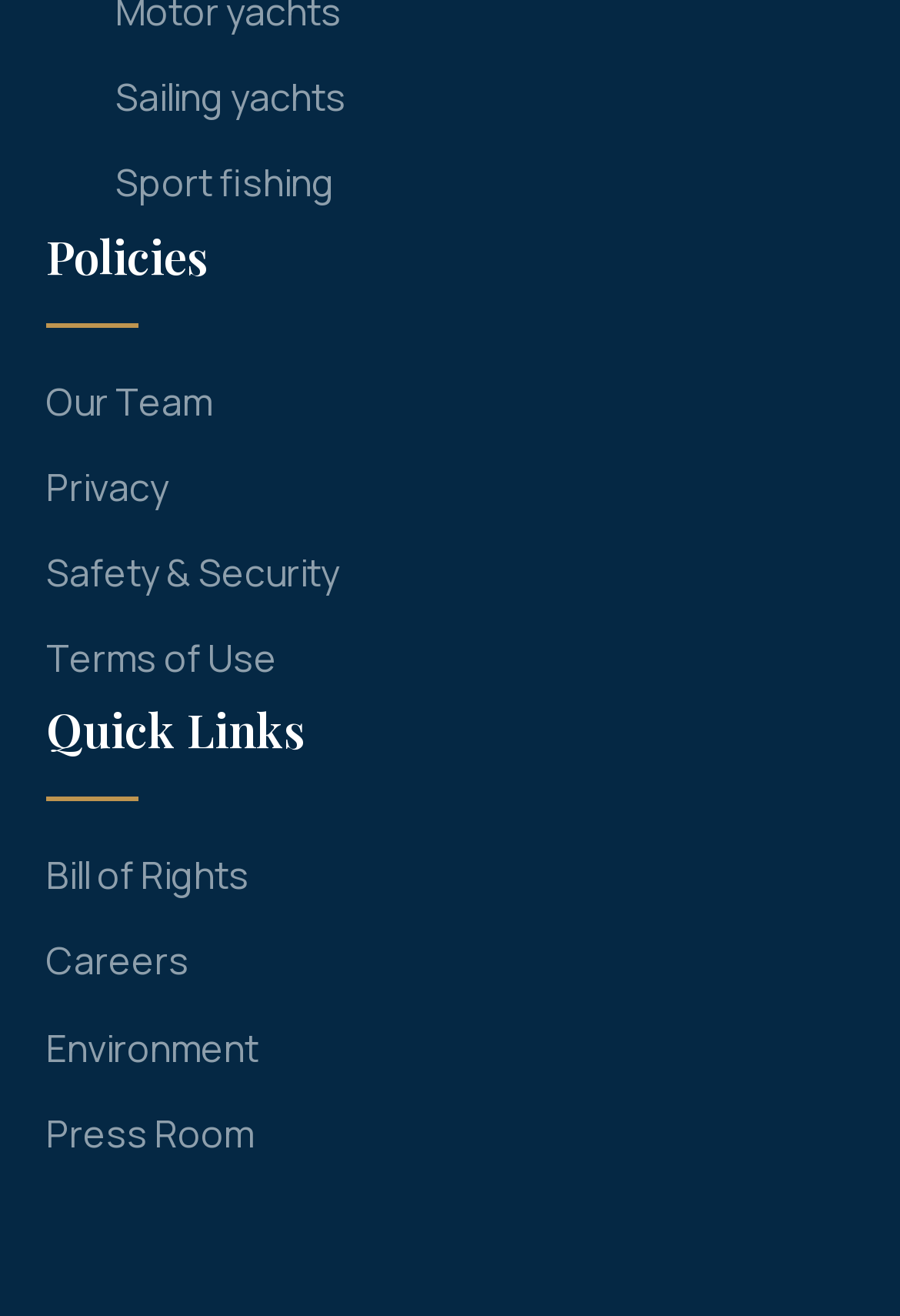Kindly determine the bounding box coordinates for the area that needs to be clicked to execute this instruction: "Explore press room".

[0.051, 0.83, 0.949, 0.895]